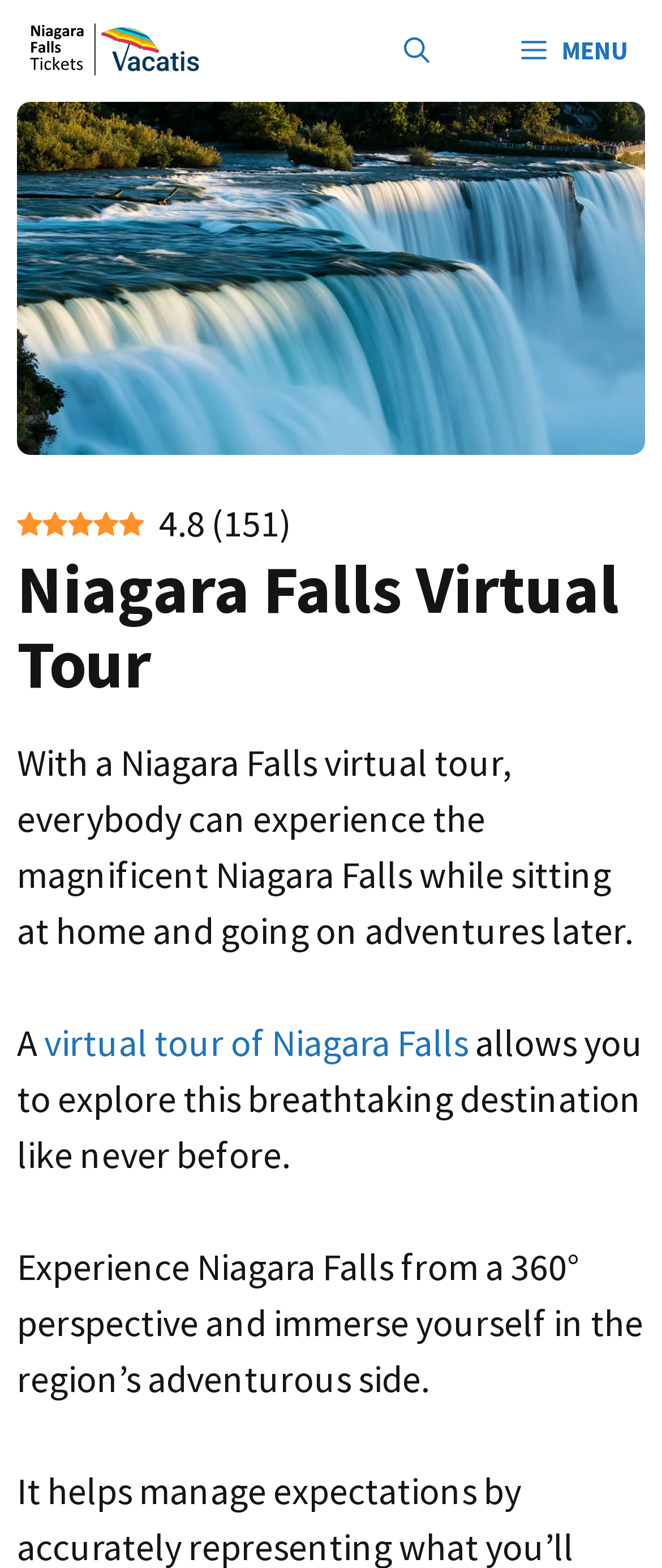What is the benefit of using a Niagara Falls virtual tour?
Please provide a single word or phrase based on the screenshot.

Explore Niagara Falls while sitting at home